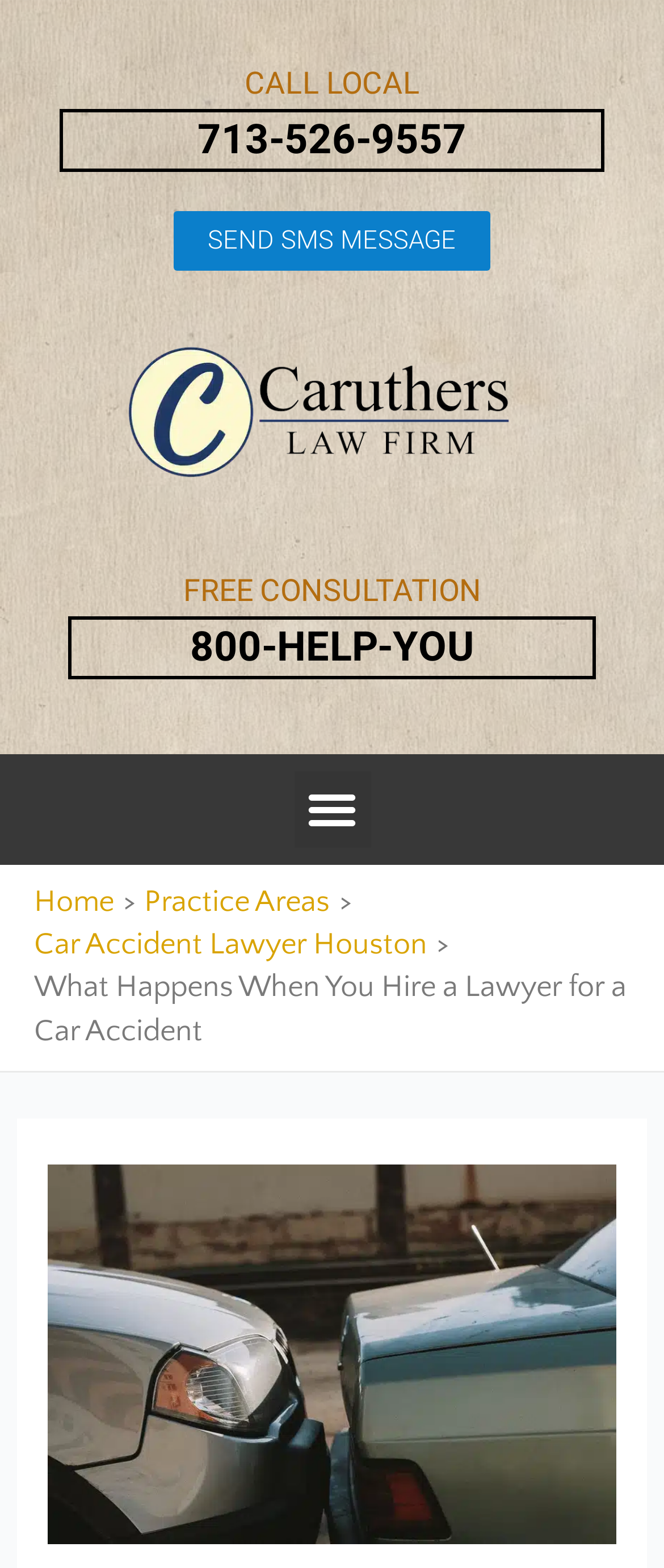What is the purpose of the 'Menu Toggle' button?
Look at the webpage screenshot and answer the question with a detailed explanation.

I inferred the purpose of the 'Menu Toggle' button by its name and the fact that it has an 'expanded' property, which suggests that it controls the visibility of a menu.